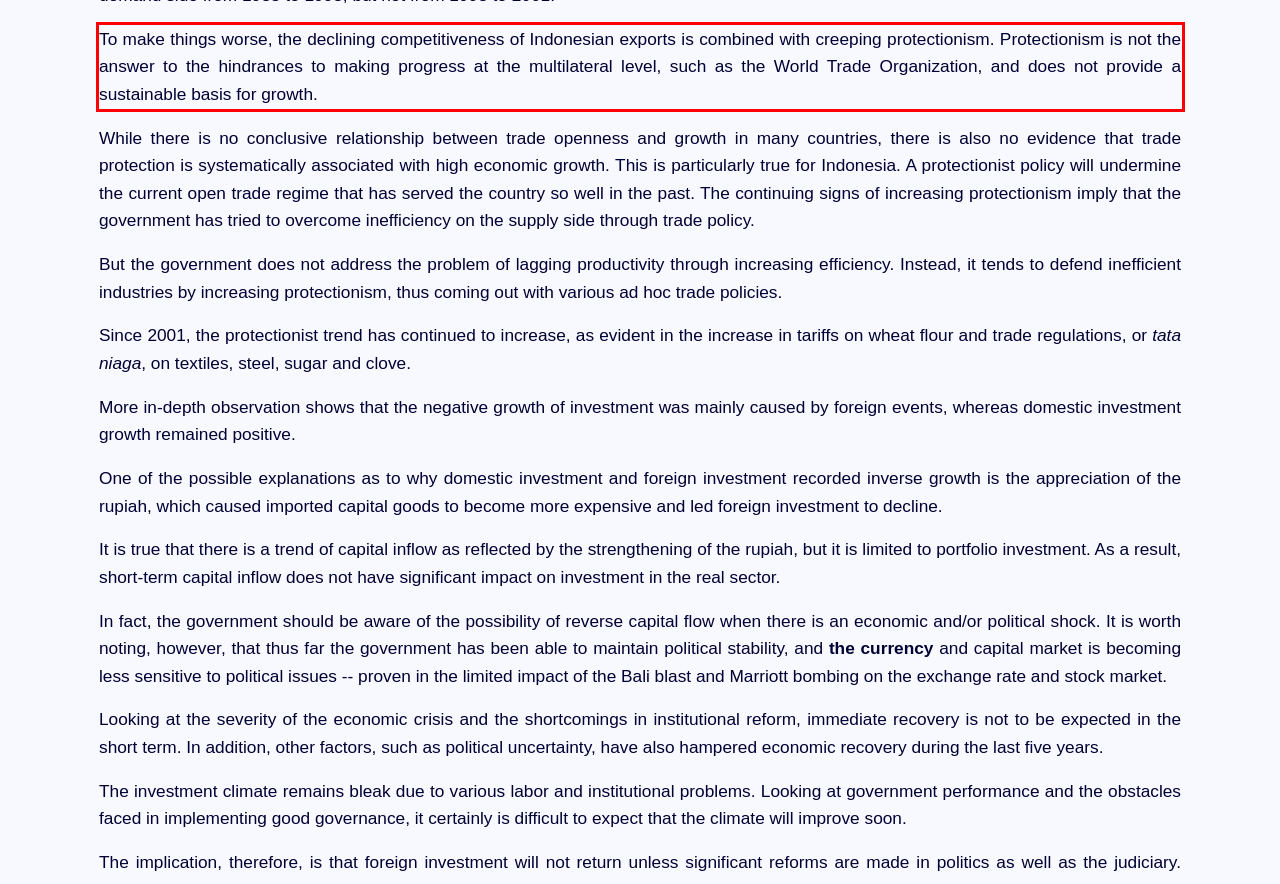Given a screenshot of a webpage containing a red rectangle bounding box, extract and provide the text content found within the red bounding box.

To make things worse, the declining competitiveness of Indonesian exports is combined with creeping protectionism. Protectionism is not the answer to the hindrances to making progress at the multilateral level, such as the World Trade Organization, and does not provide a sustainable basis for growth.